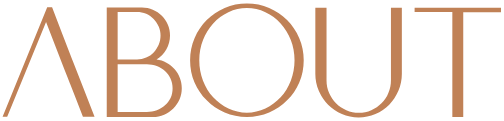Capture every detail in the image and describe it fully.

This image features the word "ABOUT" prominently displayed in an elegant font. The letters are arranged with a modern style, characterized by a clean and professional appearance. The color scheme is warm and inviting, suggesting a friendly and approachable vibe. The background is light, enhancing the visibility of the text. This image is likely intended to introduce a section that provides details about the subject, in this case, Jendia Gammon, a noted author in science fiction, fantasy, and horror.